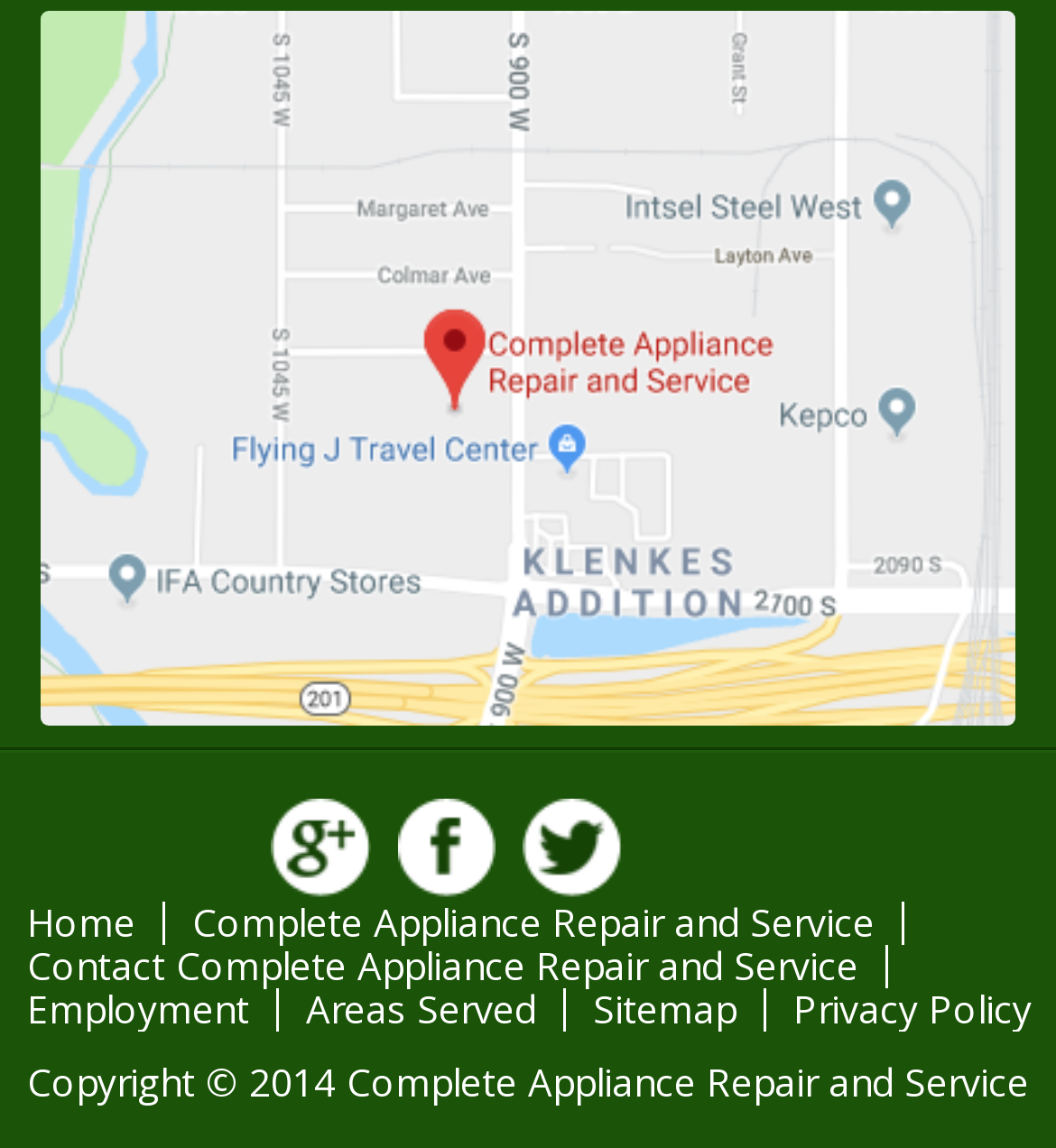Answer this question using a single word or a brief phrase:
What are the main sections of the website?

Home, Contact, Employment, Areas Served, Sitemap, Privacy Policy